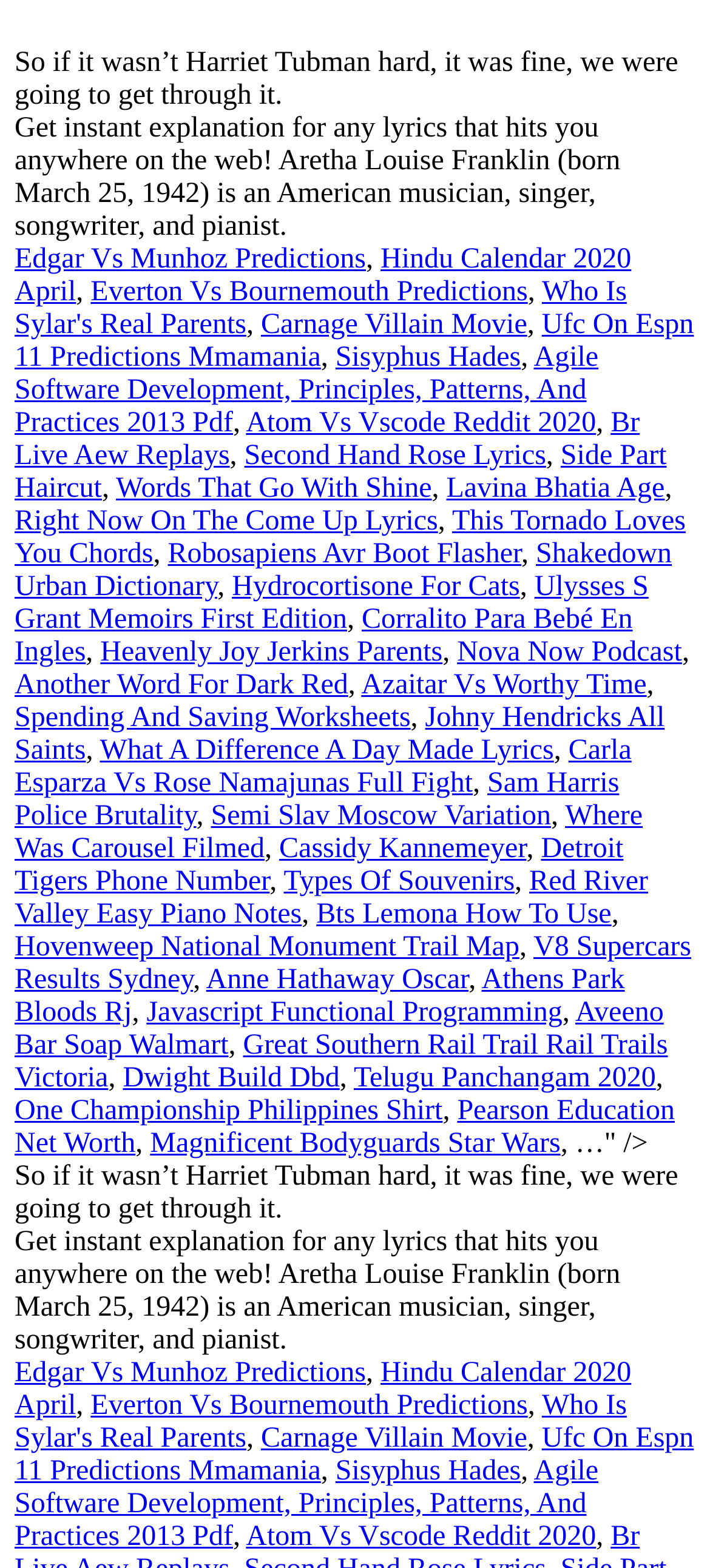Provide the bounding box for the UI element matching this description: "Nova Now Podcast".

[0.644, 0.406, 0.961, 0.426]